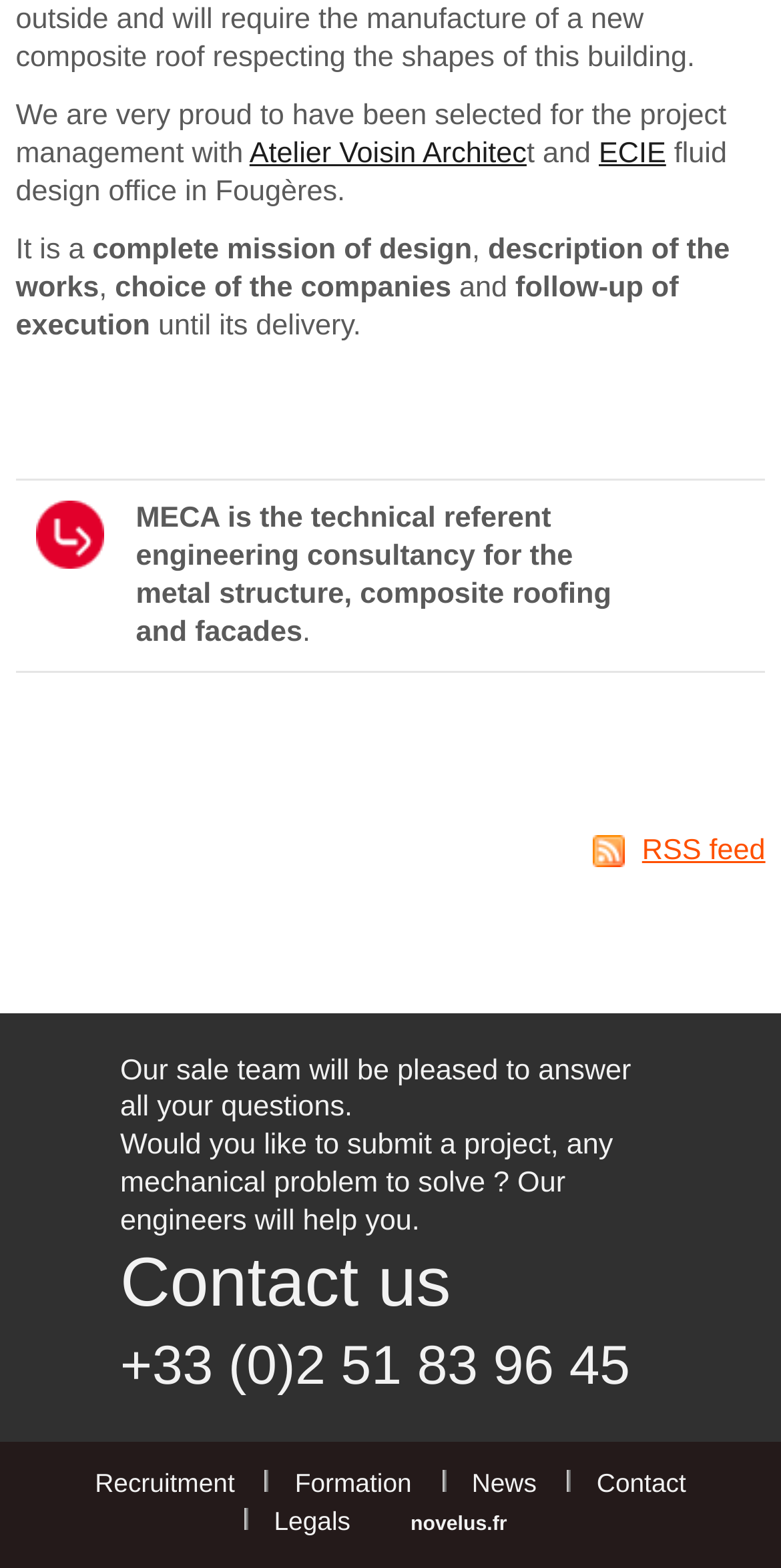Please examine the image and provide a detailed answer to the question: What is the phone number to contact the company?

The phone number to contact the company is mentioned in the 'Contact us' section as '+33 (0)2 51 83 96 45'.